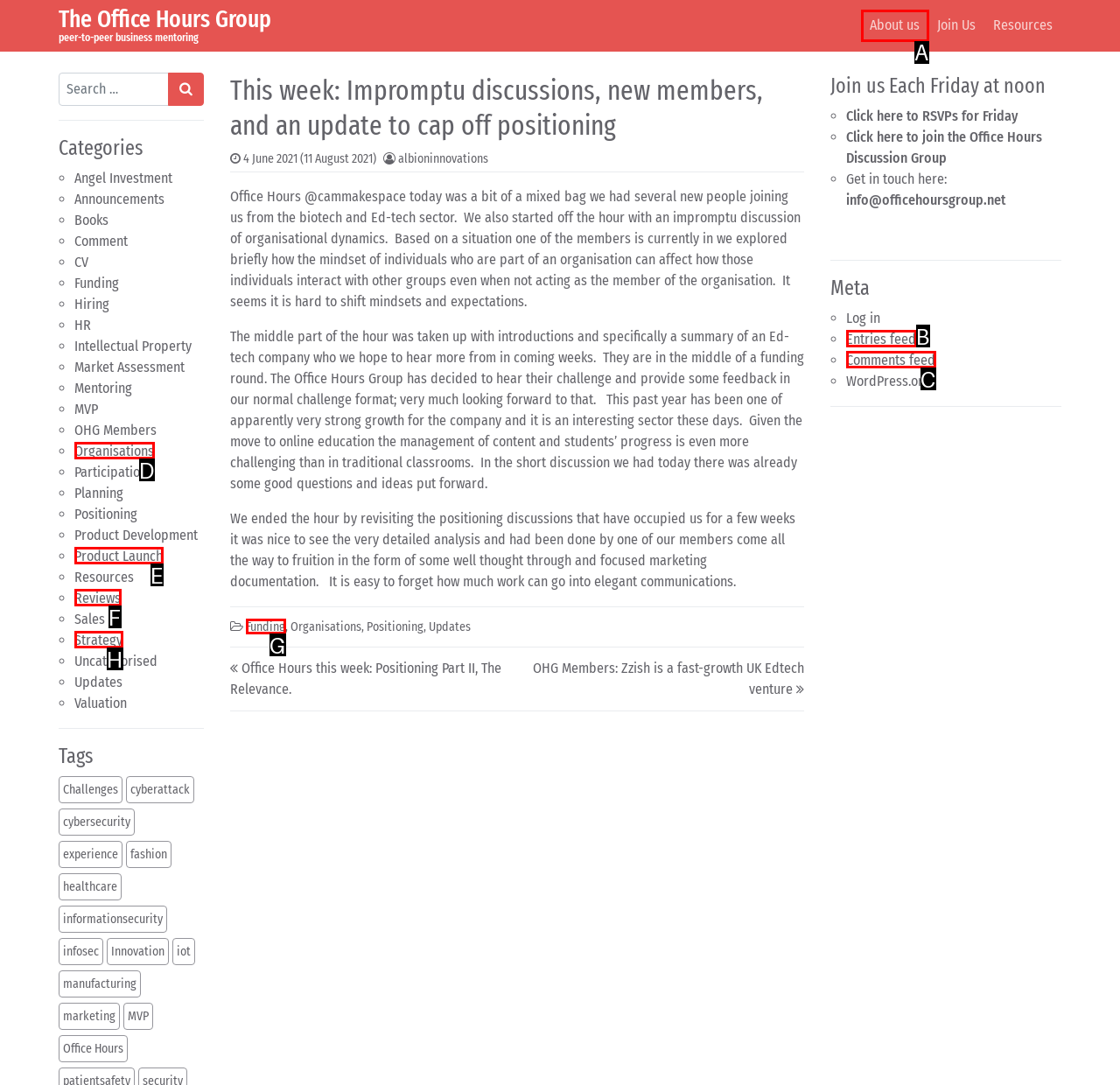For the task: Go to About us page, specify the letter of the option that should be clicked. Answer with the letter only.

A